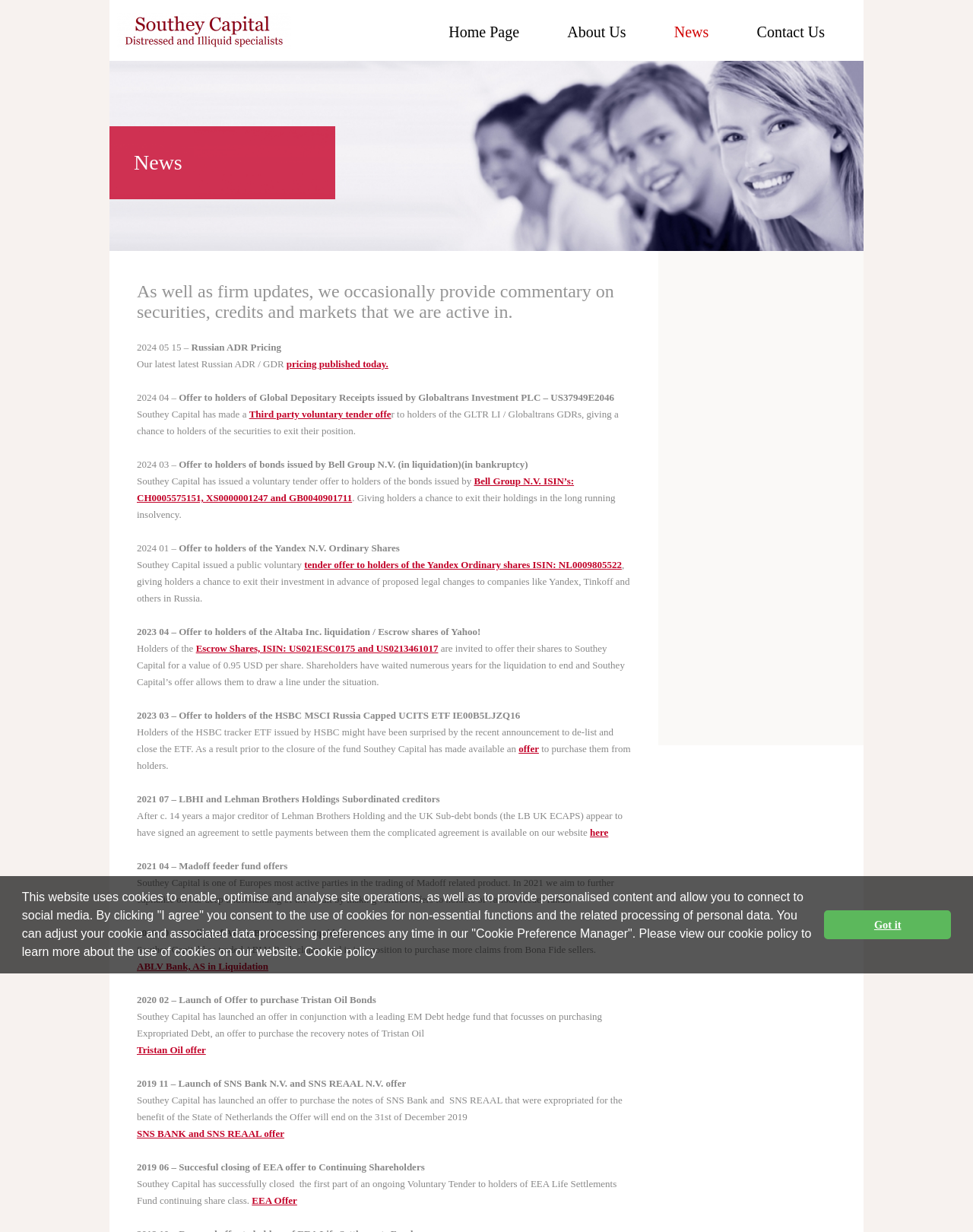Extract the bounding box coordinates for the UI element described as: "News".

[0.677, 0.013, 0.744, 0.039]